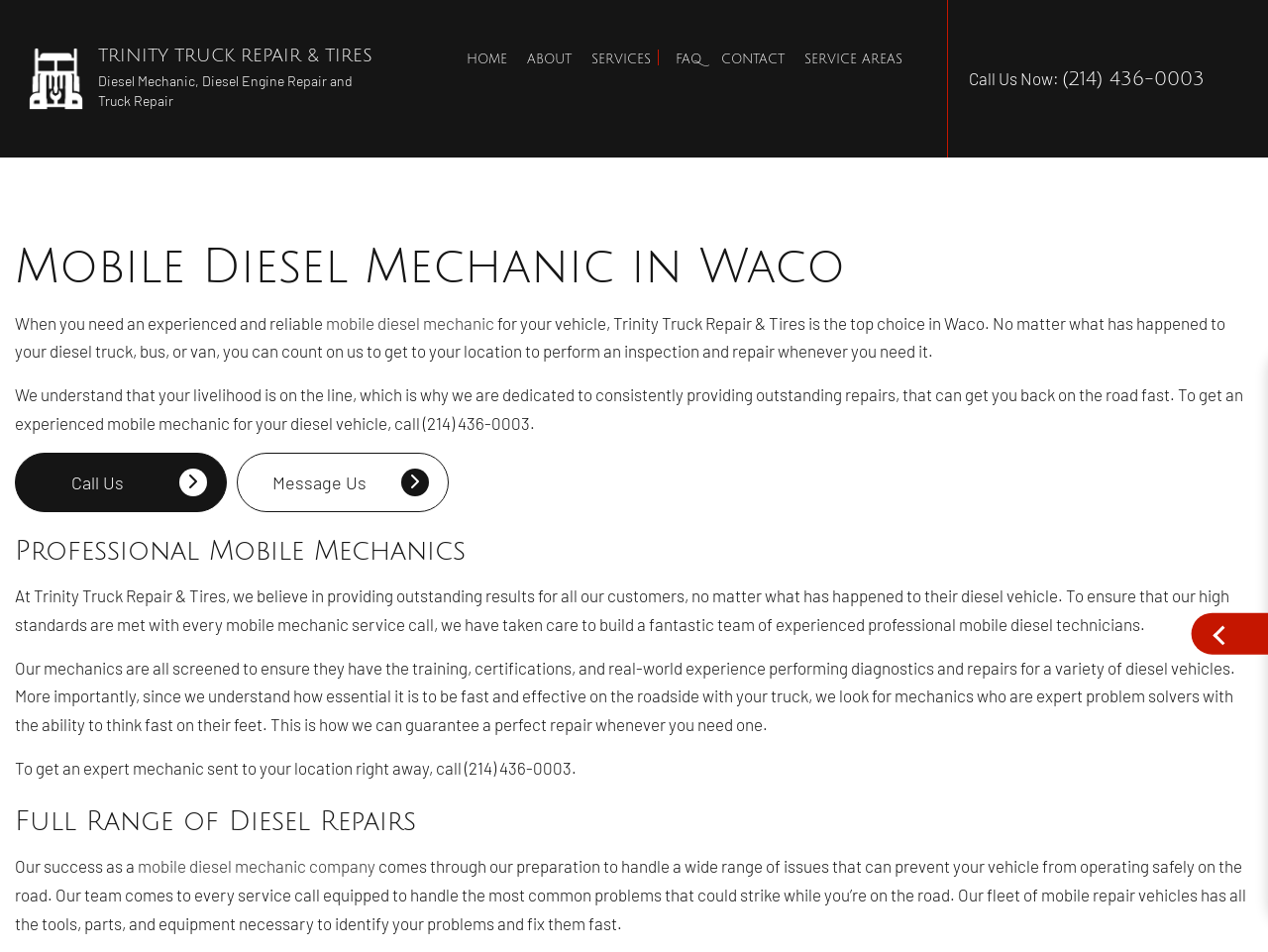Generate a comprehensive description of the webpage.

This webpage is about Trinity Truck Repair, a mobile diesel mechanic service in Waco. At the top left, there is a logo of Trinity Truck Repair & Tires, accompanied by a heading that reads "TRINITY TRUCK REPAIR & TIRES". Below the logo, there is a brief description of the service, stating that they are a diesel mechanic and truck repair service.

To the right of the logo, there is a navigation menu with links to different sections of the website, including "HOME", "ABOUT", "SERVICES", "FAQ", "CONTACT", and "SERVICE AREAS". Below the navigation menu, there are more links to specific services offered by Trinity Truck Repair, such as "BRAKE SERVICES", "DIFFERENTIAL REPAIR", and "ENGINE REPAIR".

In the main content area, there is a heading that reads "Mobile Diesel Mechanic in Waco", followed by a paragraph of text that describes the service offered by Trinity Truck Repair. The text explains that they provide experienced and reliable mobile diesel mechanics for vehicles in Waco, and that they can perform inspections and repairs on the roadside.

Below this paragraph, there is a call-to-action section with a phone number and links to "Call Us" and "Message Us". There is also a heading that reads "Professional Mobile Mechanics", followed by a paragraph of text that describes the qualifications and experience of the mechanics at Trinity Truck Repair.

Further down the page, there is a heading that reads "Full Range of Diesel Repairs", followed by a paragraph of text that describes the range of services offered by Trinity Truck Repair. The text explains that they can handle a wide range of issues that can prevent a vehicle from operating safely on the road, and that their team comes equipped with the necessary tools and equipment to identify and fix problems quickly.